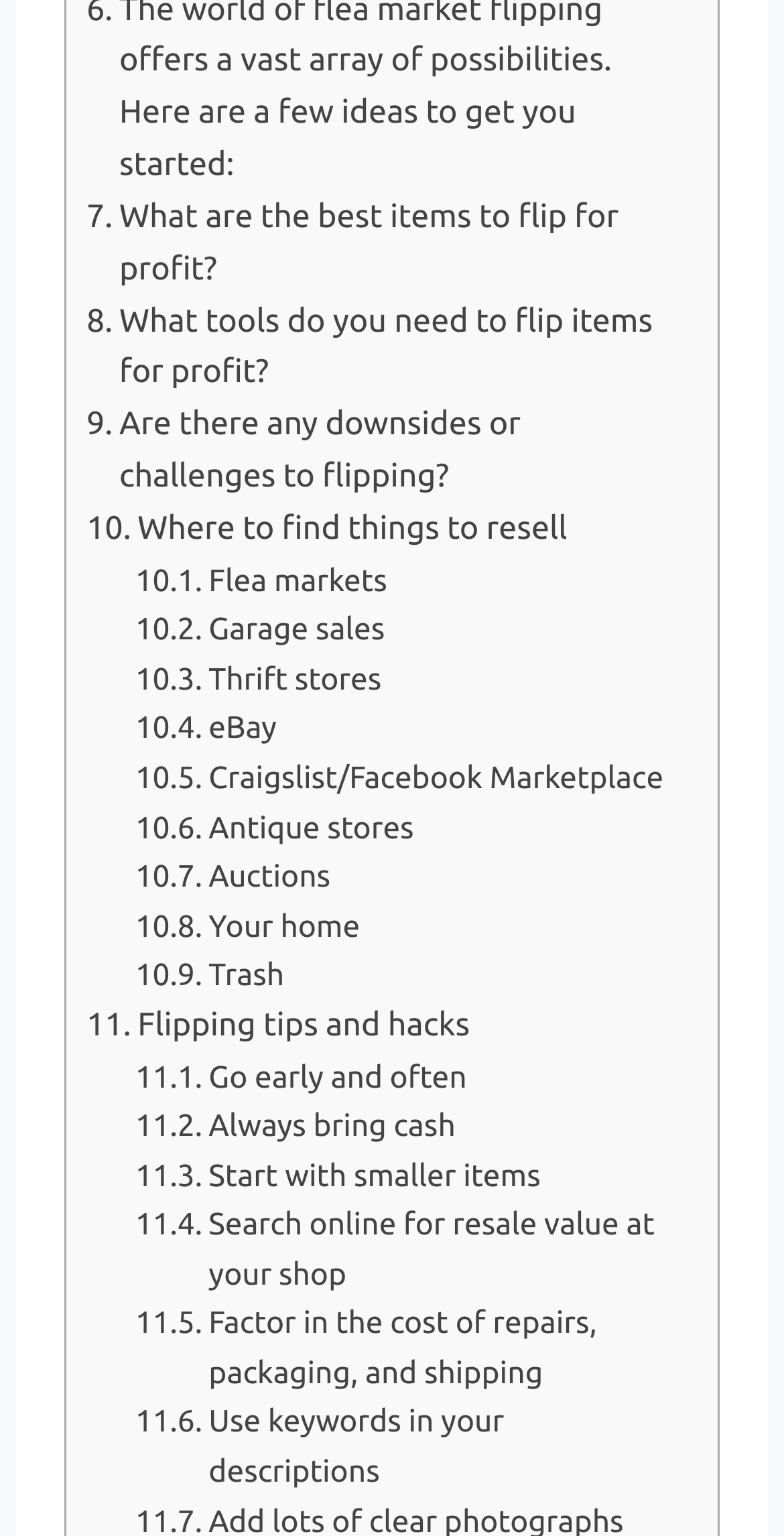What is the purpose of using keywords in descriptions?
Answer with a single word or short phrase according to what you see in the image.

To improve resale value